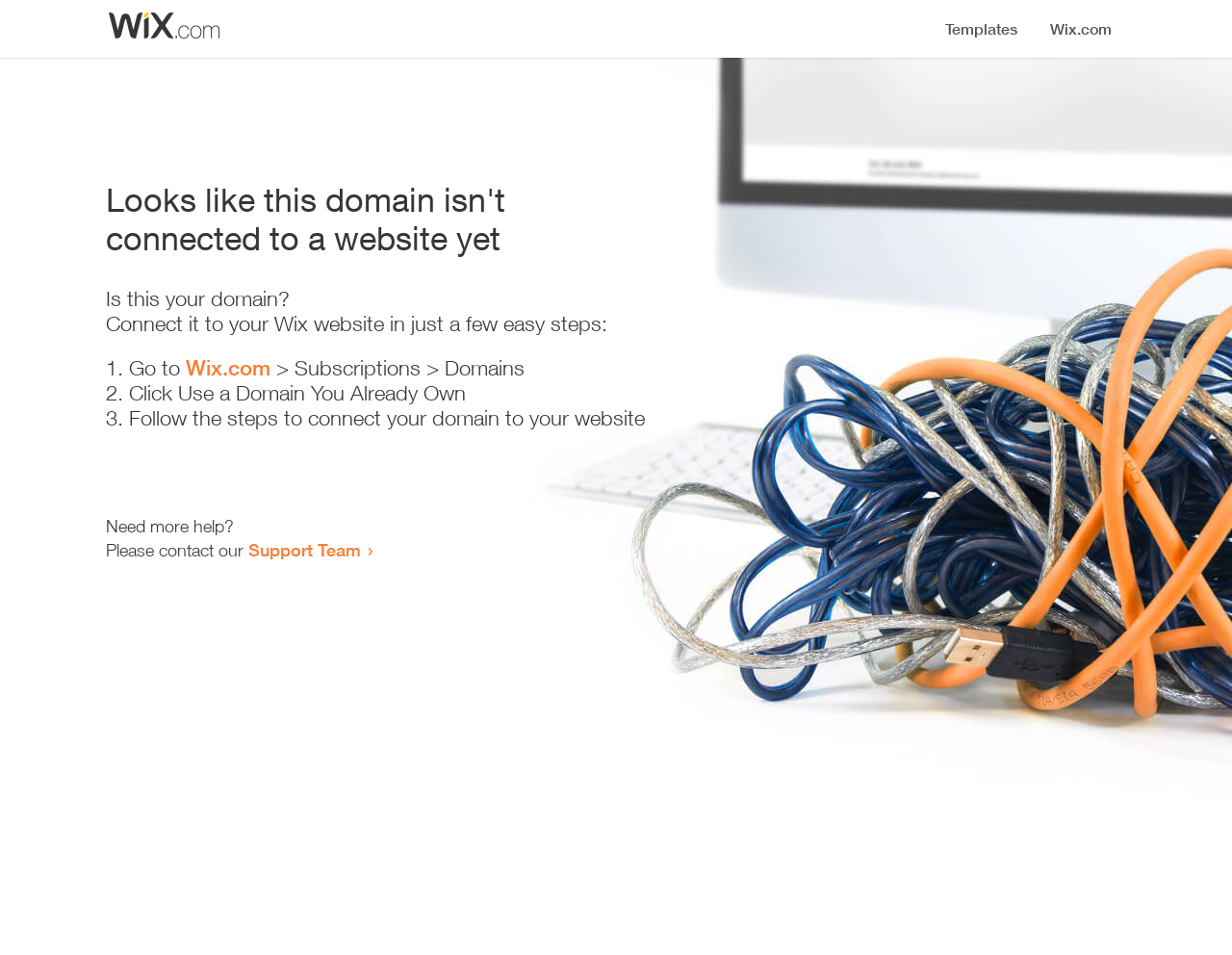How many steps are required to connect the domain?
Utilize the information in the image to give a detailed answer to the question.

The webpage provides a list of steps to connect the domain, which includes 3 list markers ('1.', '2.', '3.') indicating 3 steps.